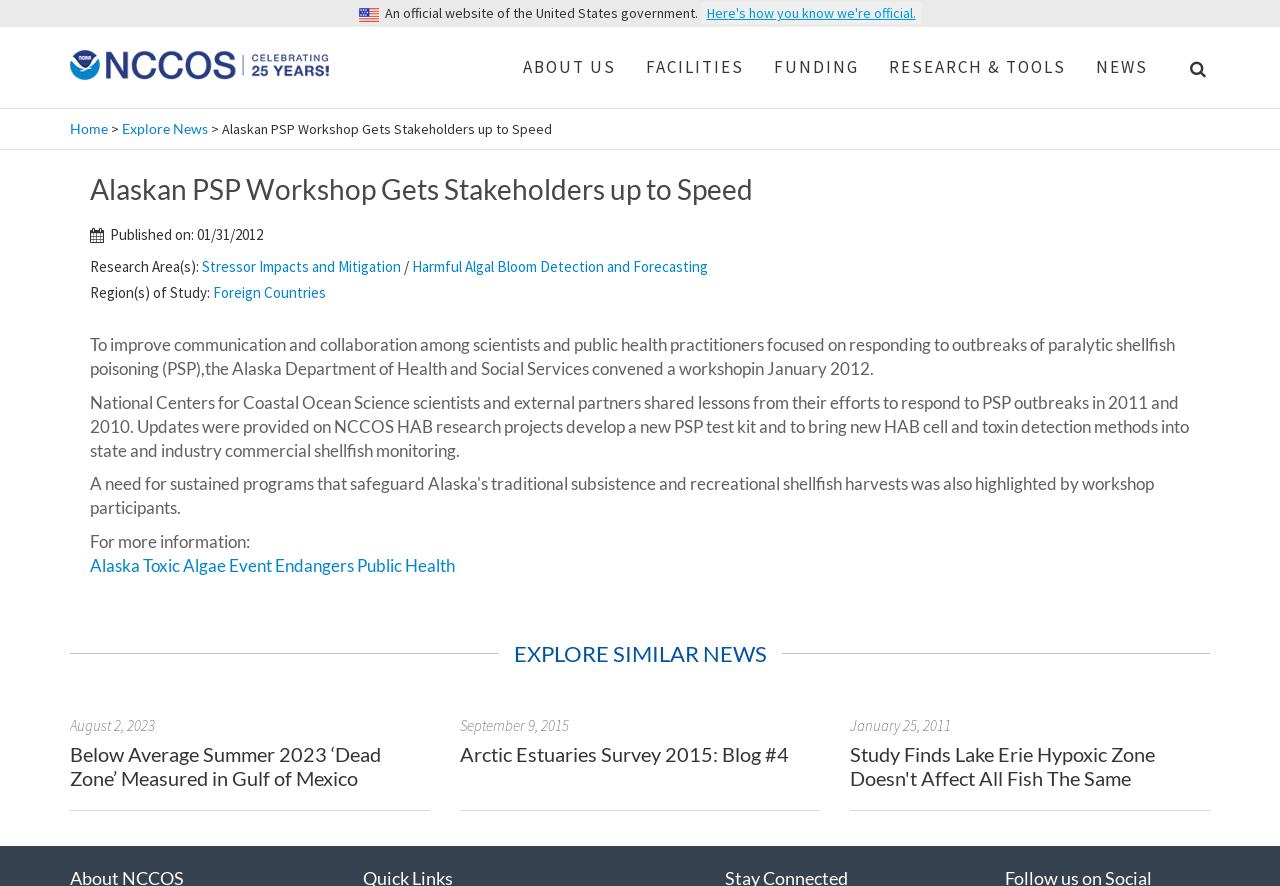Based on what you see in the screenshot, provide a thorough answer to this question: What is the name of the website?

I determined the answer by looking at the top-left corner of the webpage, where I found a link with the text 'NCCOS Coastal Science Website'. This suggests that this is the name of the website.